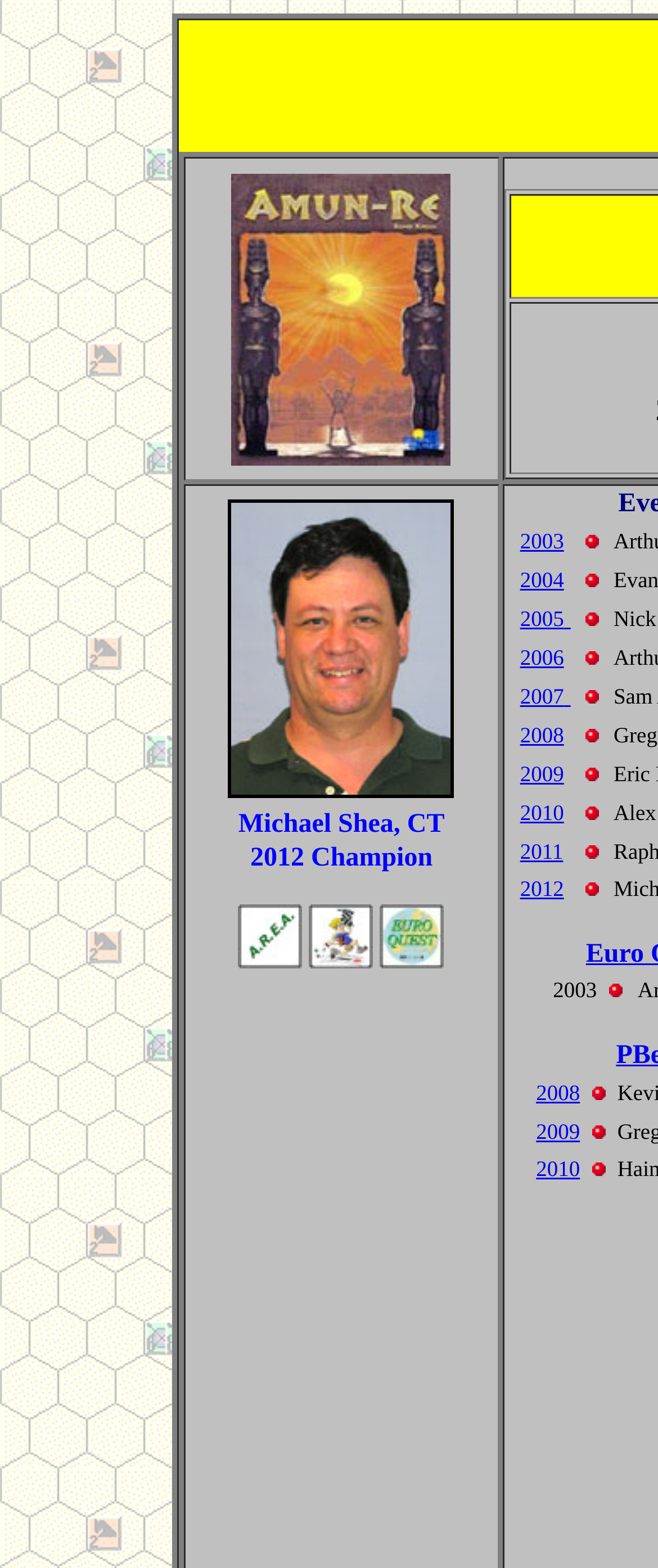Give a detailed overview of the webpage's appearance and contents.

The webpage is about AMR: Amun-Re, and it appears to be a profile or information page about a champion, Michael Shea, CT, who won the championship in 2012. 

At the top of the page, there is a grid cell containing an image, and below it, there is a layout table with two rows. The first row contains an image, and the second row has two cells, one with the champion's name, Michael Shea, CT, and the other with the title "2012 Champion". 

On the right side of the page, there are three links, each accompanied by an image. Below these links, there is a static text element with a non-breaking space character. 

The main content of the page is a grid of cells, each containing a year from 2003 to 2012, with some years having a non-breaking space character in the adjacent cell. Each year is a link, and the adjacent cell contains an image. The grid is divided into two sections, with the top section having years from 2003 to 2012, and the bottom section having years from 2003 to 2010.